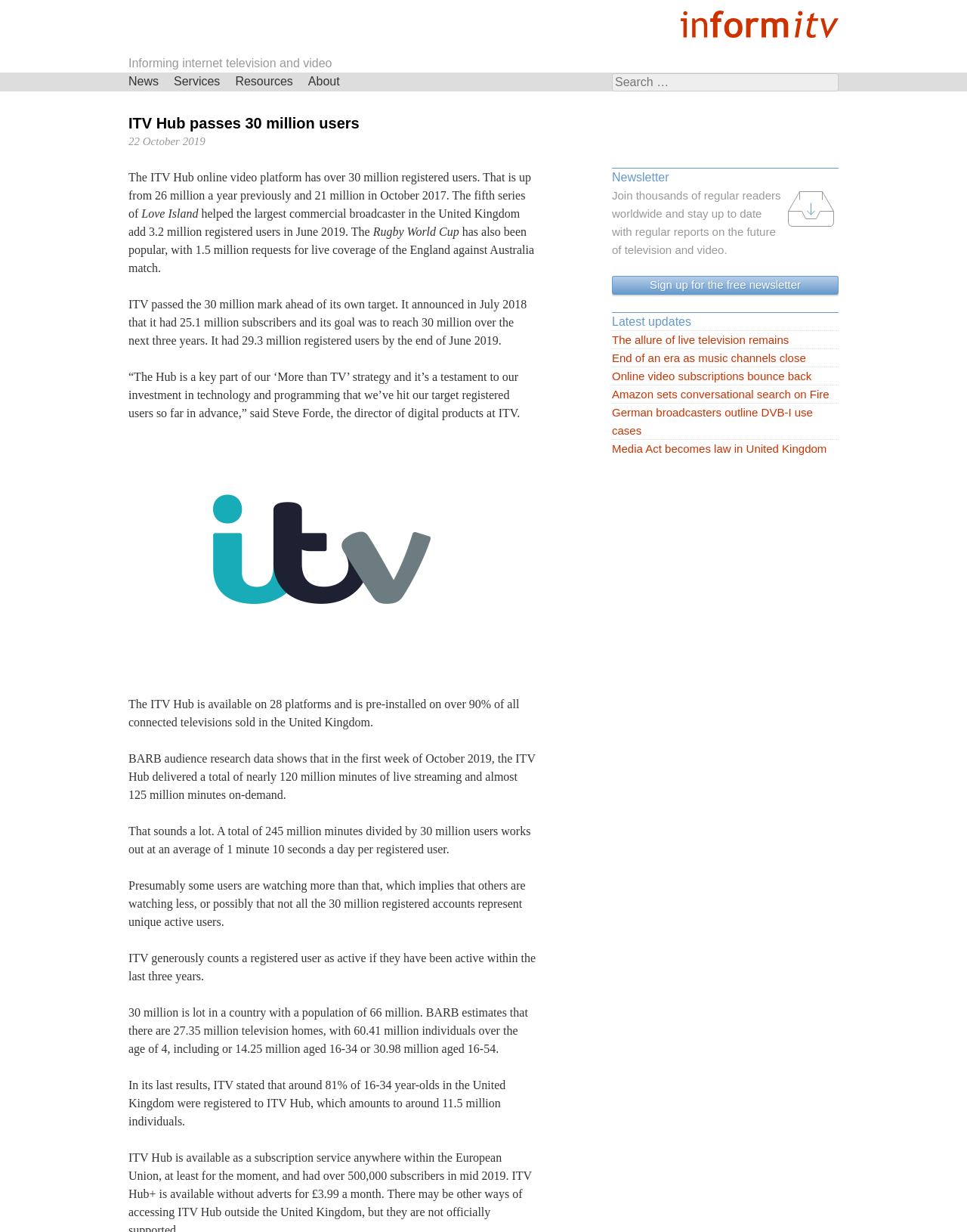Locate the bounding box coordinates of the UI element described by: "Online video subscriptions bounce back". Provide the coordinates as four float numbers between 0 and 1, formatted as [left, top, right, bottom].

[0.633, 0.298, 0.867, 0.313]